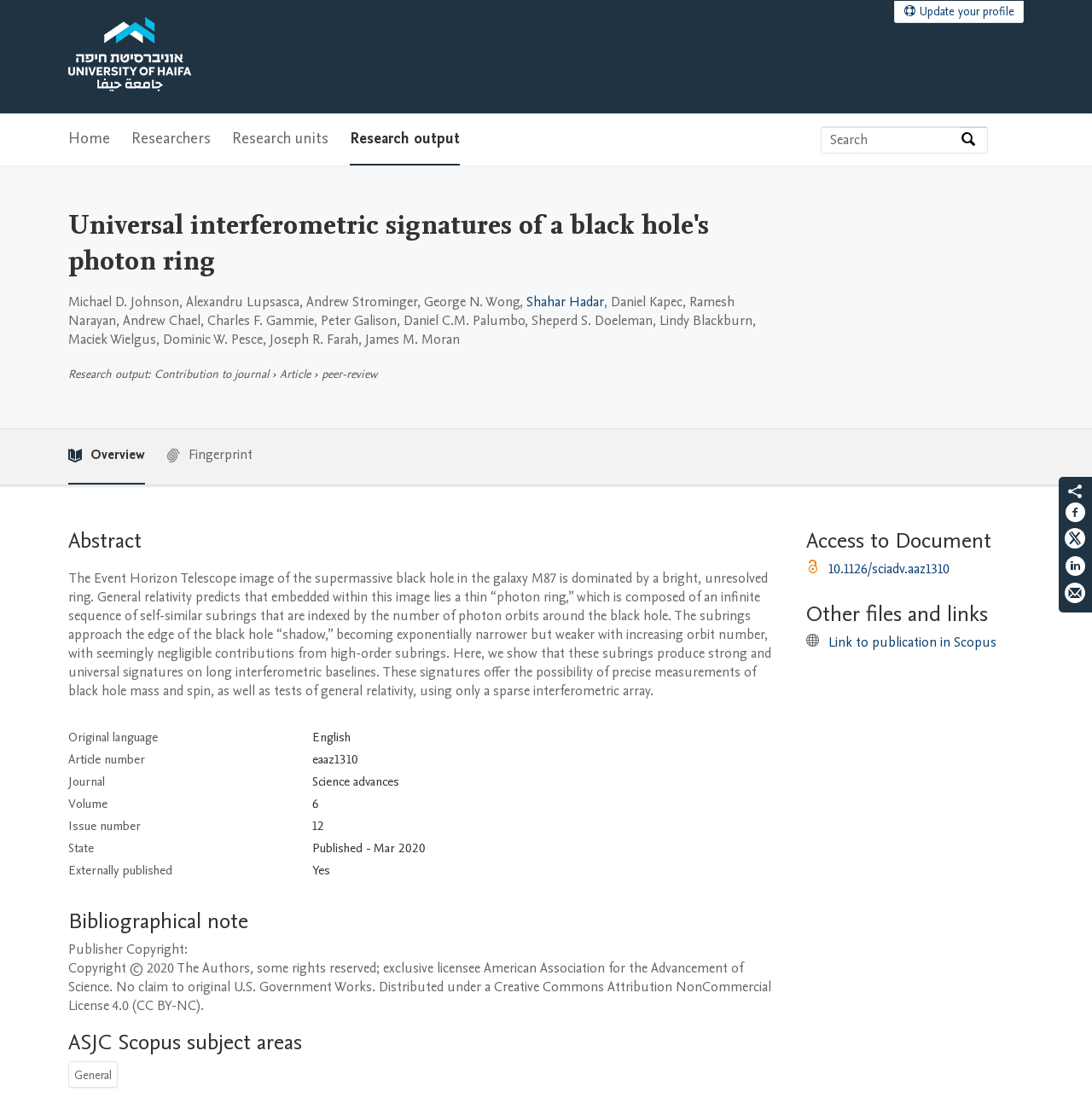What is the journal name?
Look at the image and respond with a one-word or short phrase answer.

Science advances